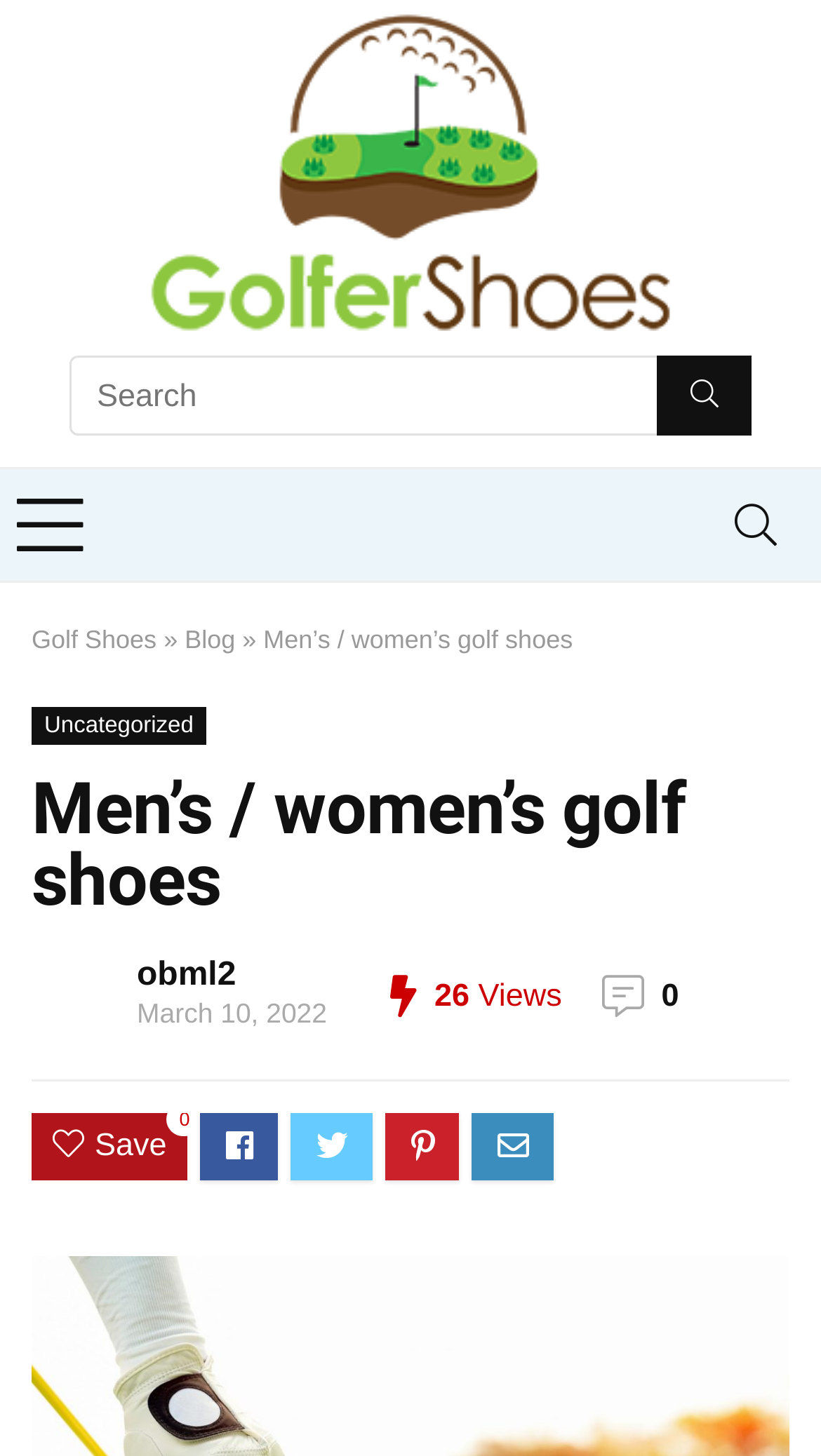What is the name of the website? Please answer the question using a single word or phrase based on the image.

Golfer.Shoes